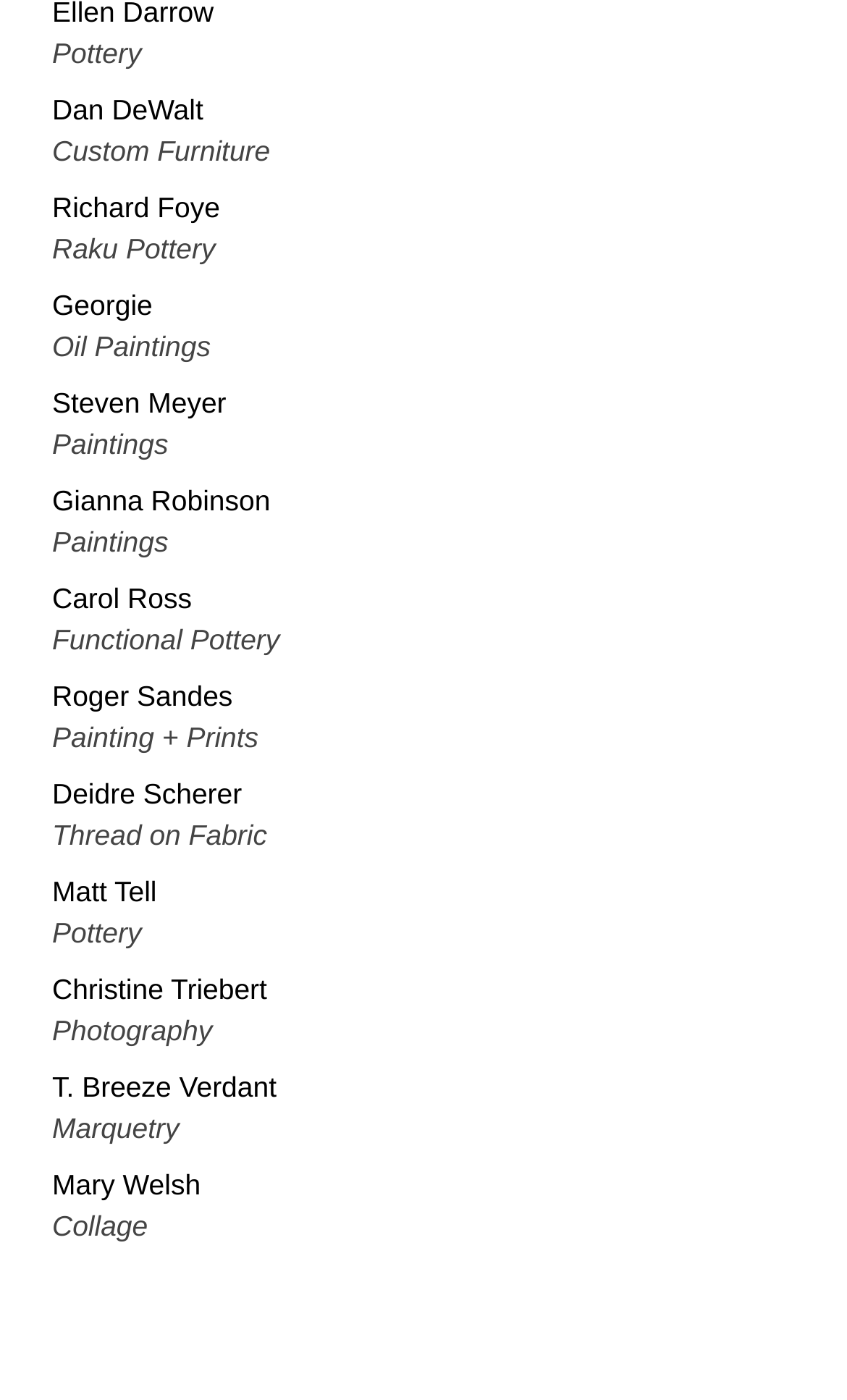Determine the bounding box coordinates for the HTML element mentioned in the following description: "Georgie". The coordinates should be a list of four floats ranging from 0 to 1, represented as [left, top, right, bottom].

[0.062, 0.206, 0.18, 0.23]